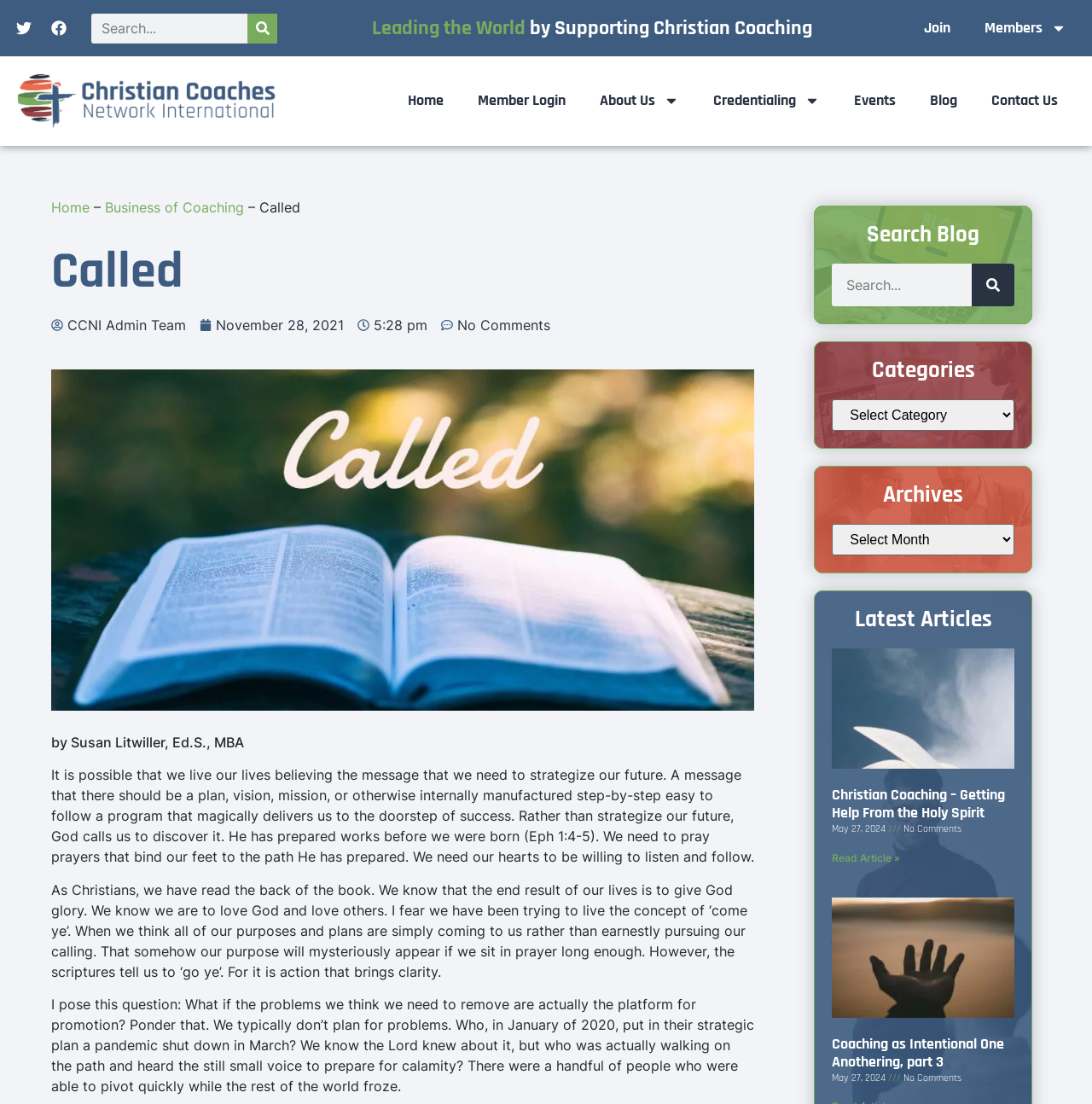Locate the bounding box coordinates for the element described below: "Business of Coaching". The coordinates must be four float values between 0 and 1, formatted as [left, top, right, bottom].

[0.096, 0.18, 0.223, 0.195]